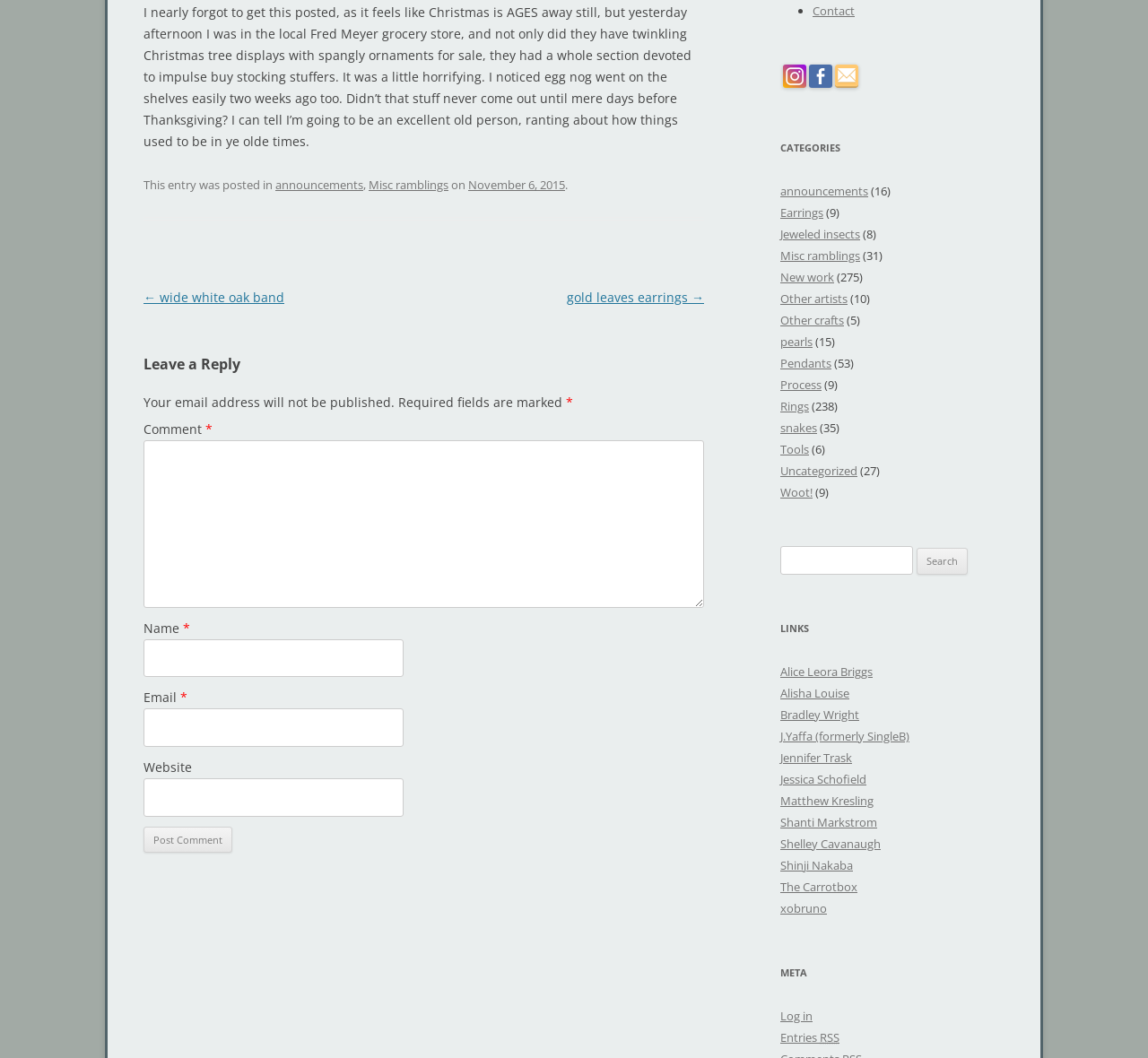Predict the bounding box coordinates of the UI element that matches this description: "Subscribe Now". The coordinates should be in the format [left, top, right, bottom] with each value between 0 and 1.

None